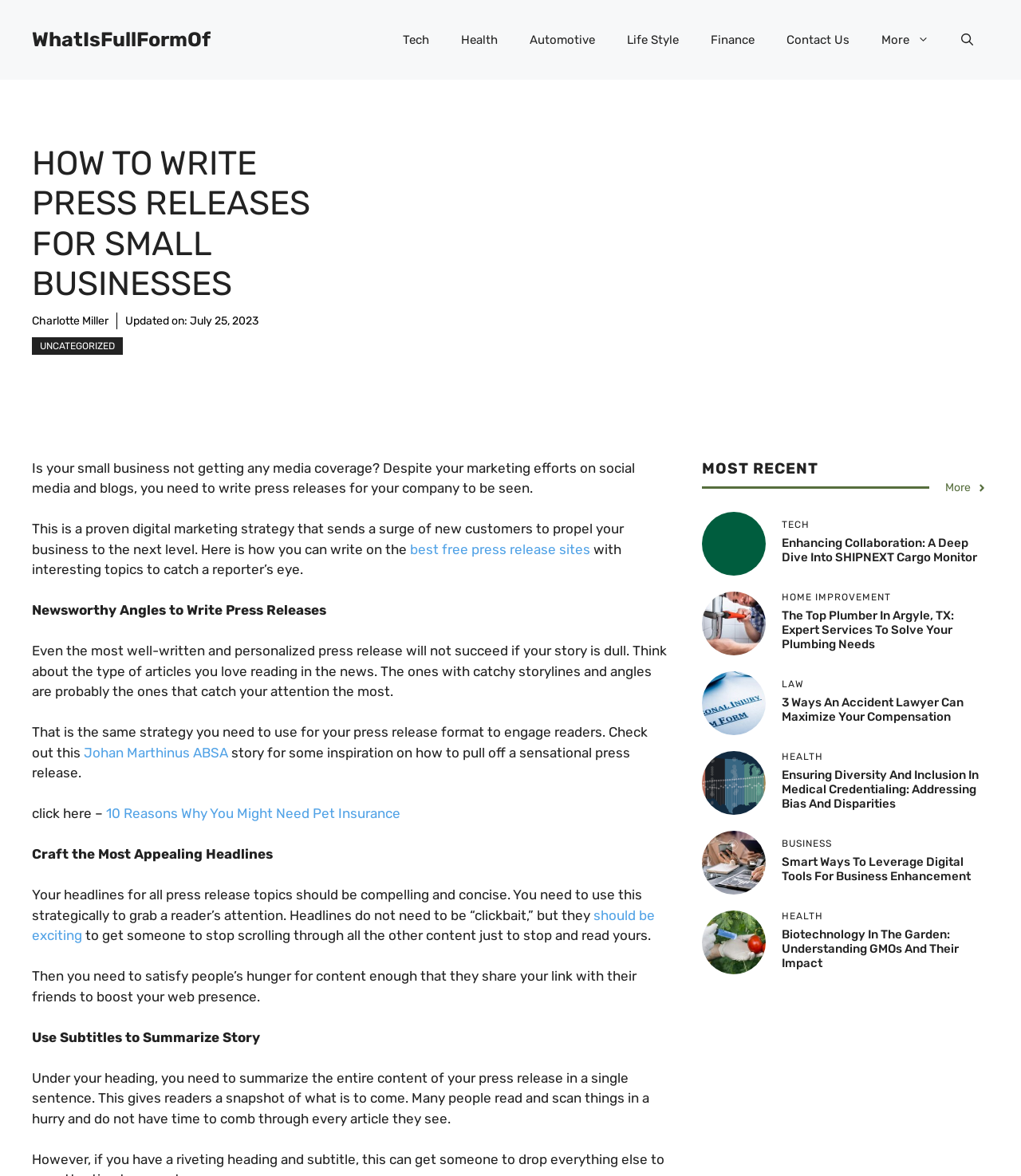What is the importance of subtitles in a press release?
Look at the webpage screenshot and answer the question with a detailed explanation.

According to the webpage, subtitles in a press release are important because they provide a summary of the content, as stated in the section 'Use Subtitles to Summarize Story'. This allows readers to quickly understand the main point of the press release and decide whether to read further.